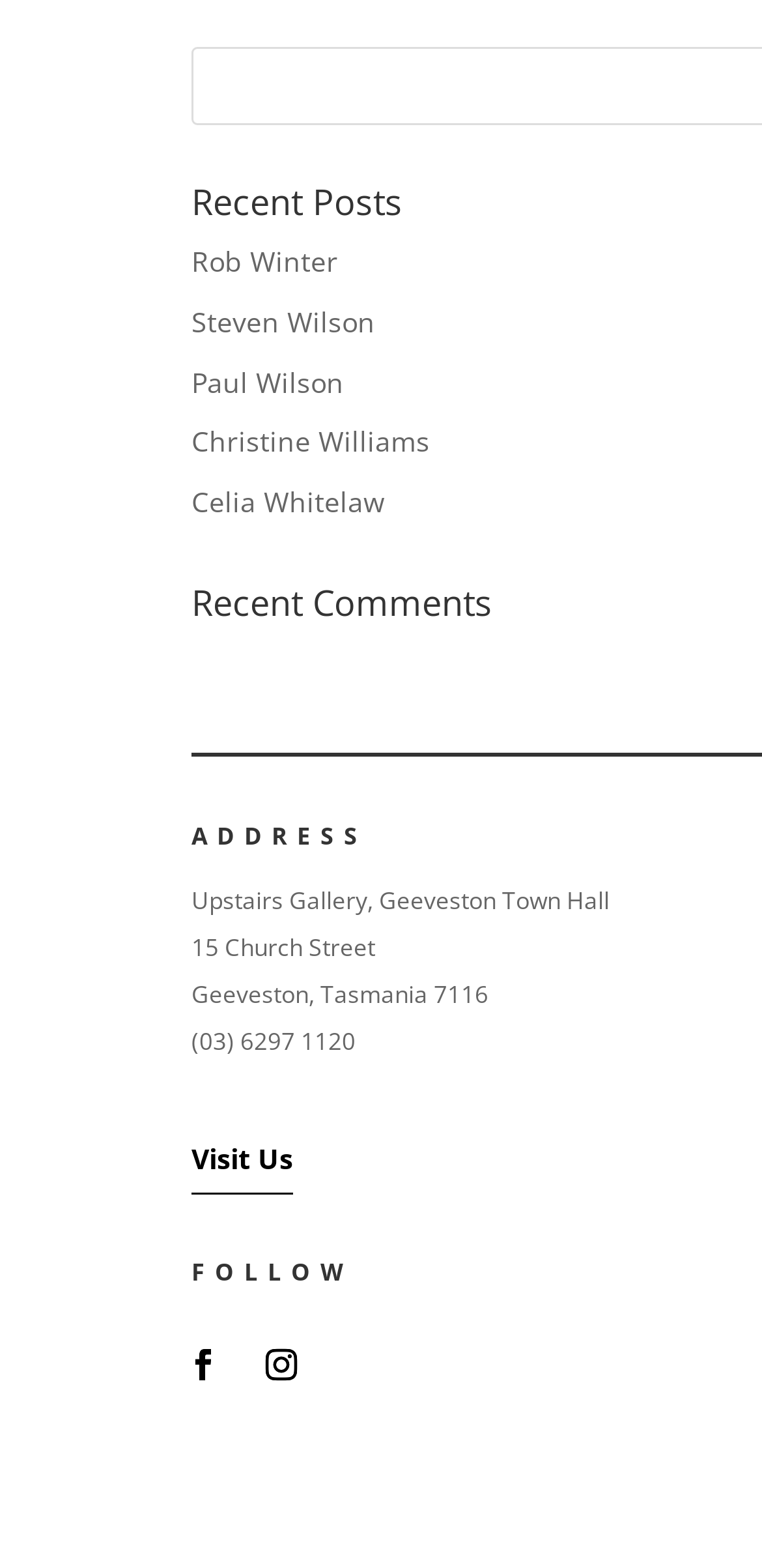How many links are there on the webpage?
Using the visual information from the image, give a one-word or short-phrase answer.

7